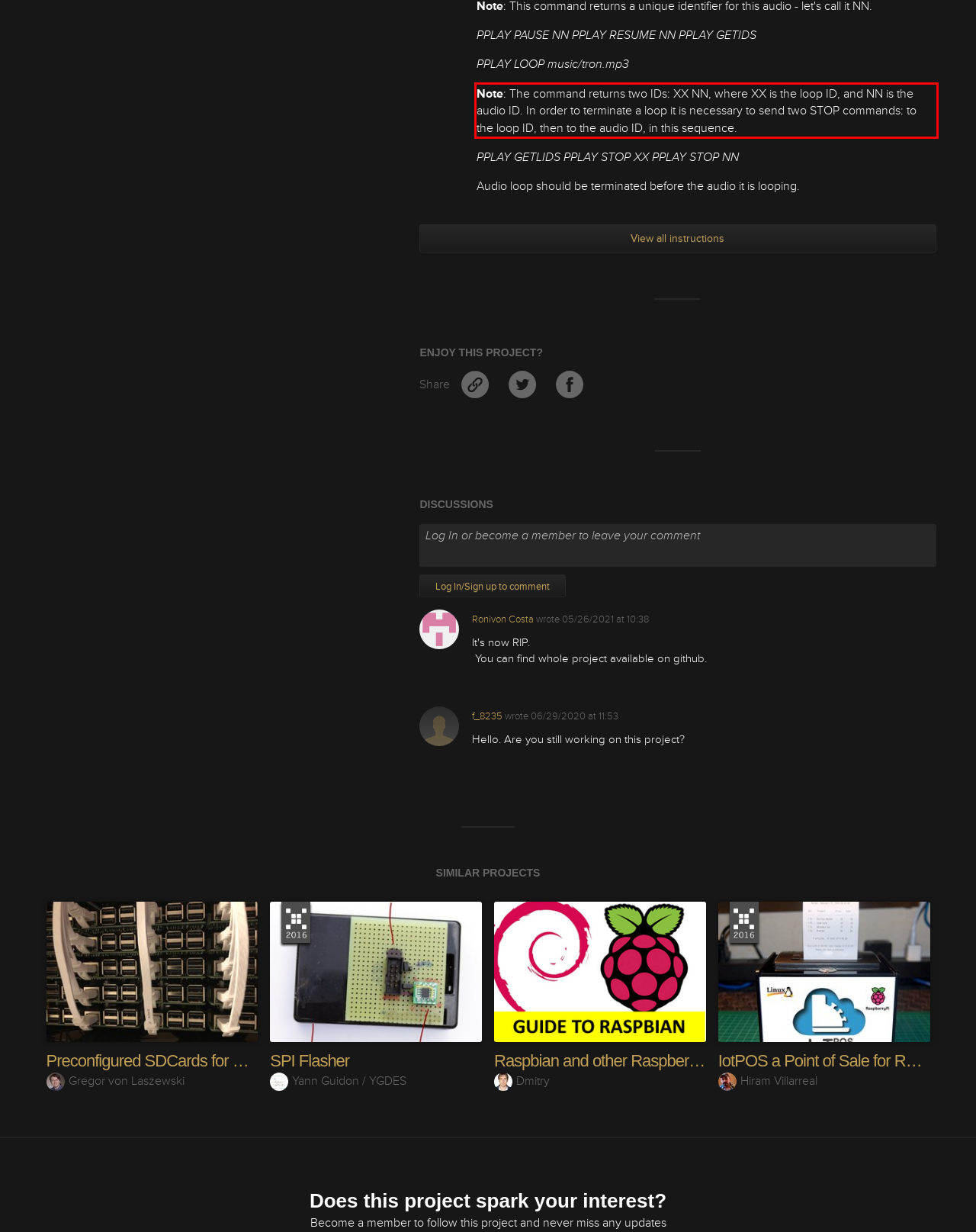You are looking at a screenshot of a webpage with a red rectangle bounding box. Use OCR to identify and extract the text content found inside this red bounding box.

Note: The command returns two IDs: XX NN, where XX is the loop ID, and NN is the audio ID. In order to terminate a loop it is necessary to send two STOP commands: to the loop ID, then to the audio ID, in this sequence.